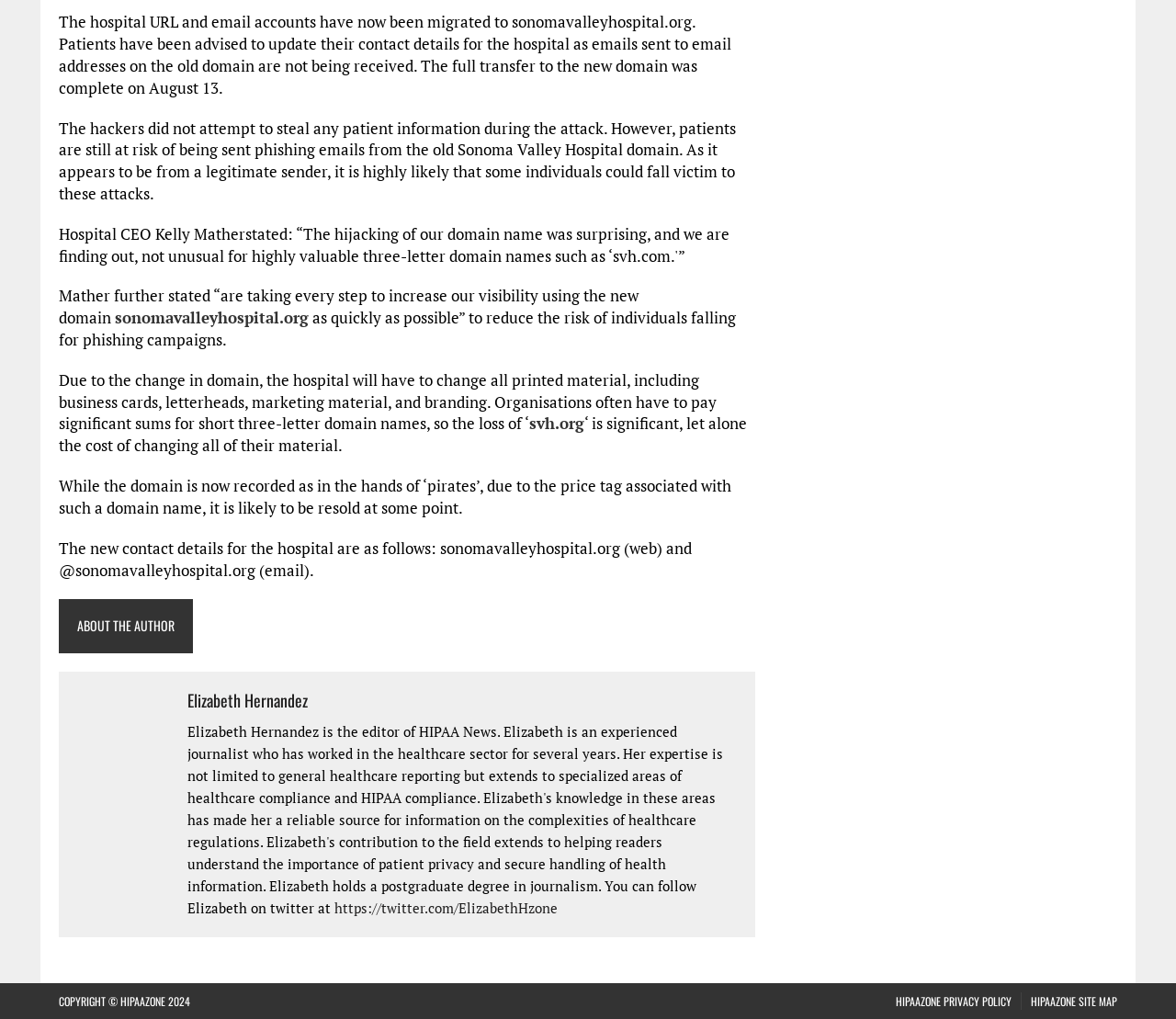Given the description of the UI element: "https://twitter.com/ElizabethHzone", predict the bounding box coordinates in the form of [left, top, right, bottom], with each value being a float between 0 and 1.

[0.284, 0.882, 0.474, 0.9]